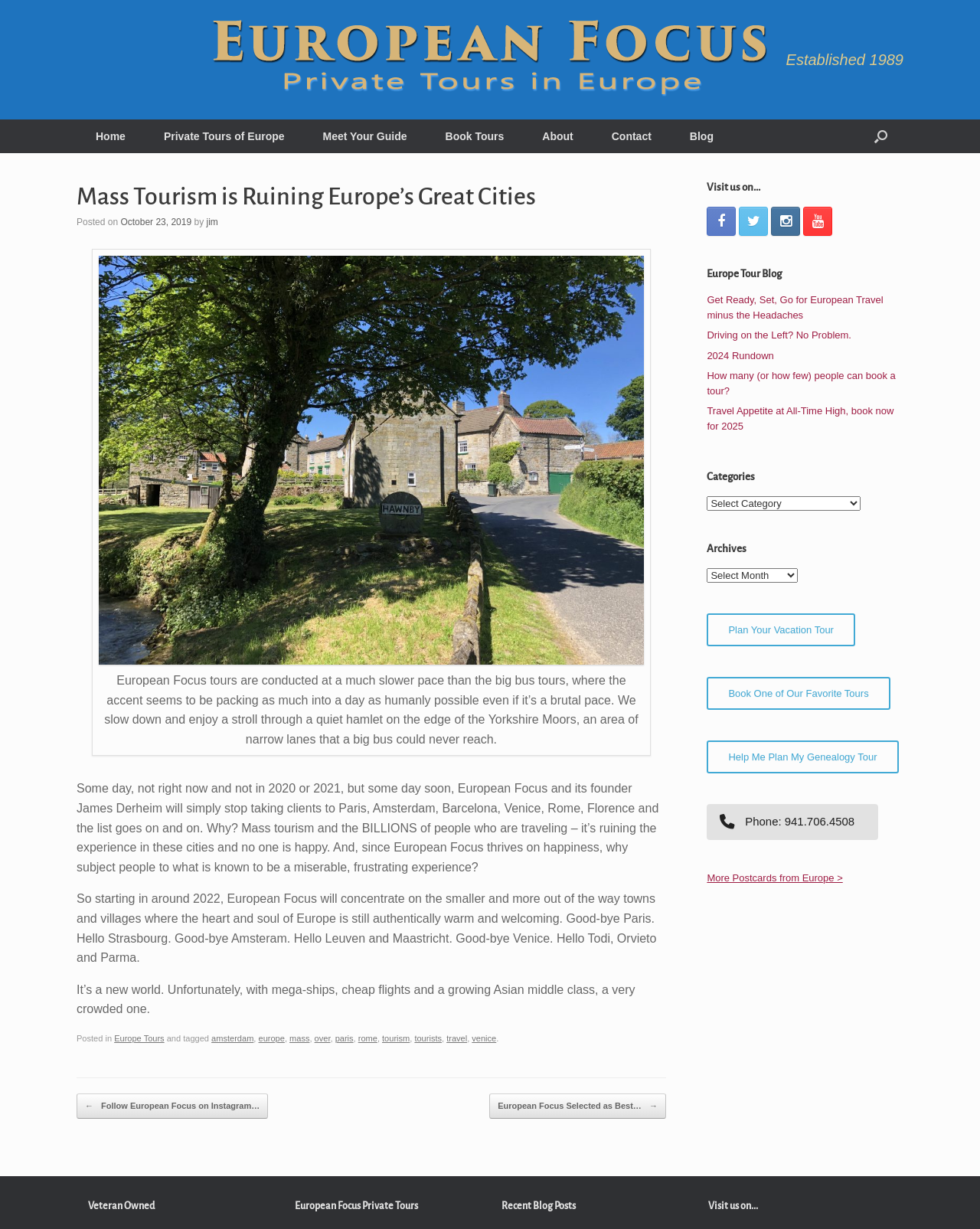Please give the bounding box coordinates of the area that should be clicked to fulfill the following instruction: "View the 'Europe Tour Blog'". The coordinates should be in the format of four float numbers from 0 to 1, i.e., [left, top, right, bottom].

[0.721, 0.217, 0.922, 0.229]